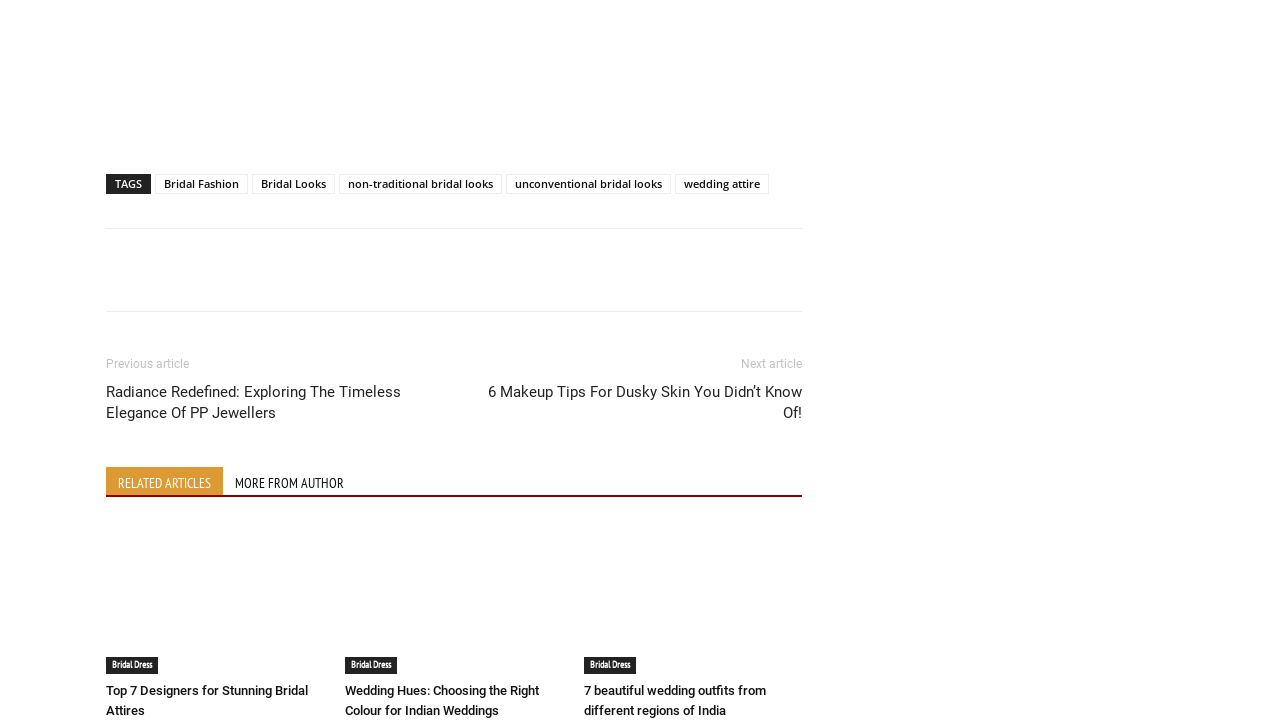Determine the bounding box of the UI element mentioned here: "Bridal Fashion". The coordinates must be in the format [left, top, right, bottom] with values ranging from 0 to 1.

[0.121, 0.241, 0.194, 0.269]